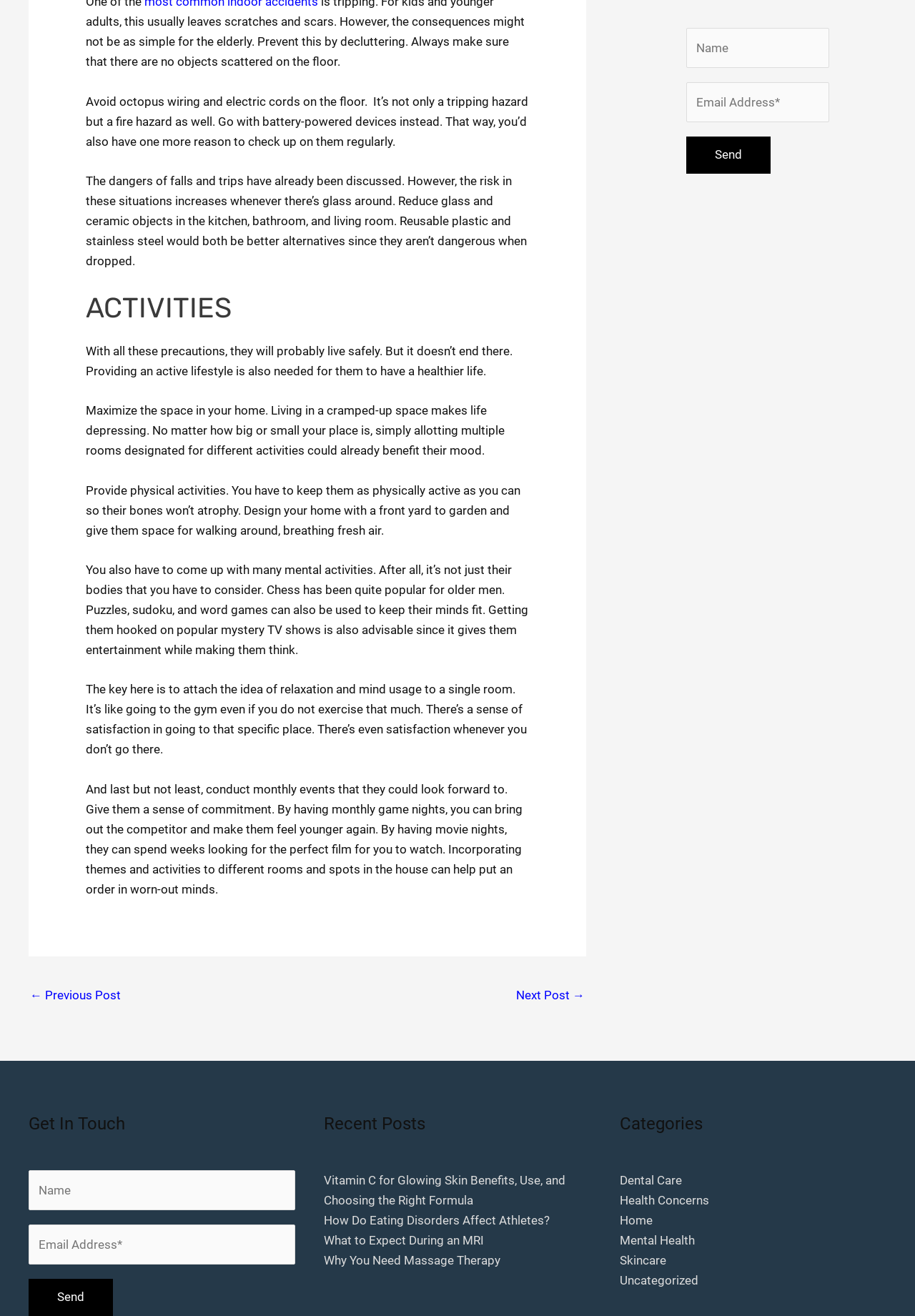What is the purpose of the 'Recent Posts' section?
Using the image, provide a concise answer in one word or a short phrase.

To show recent articles